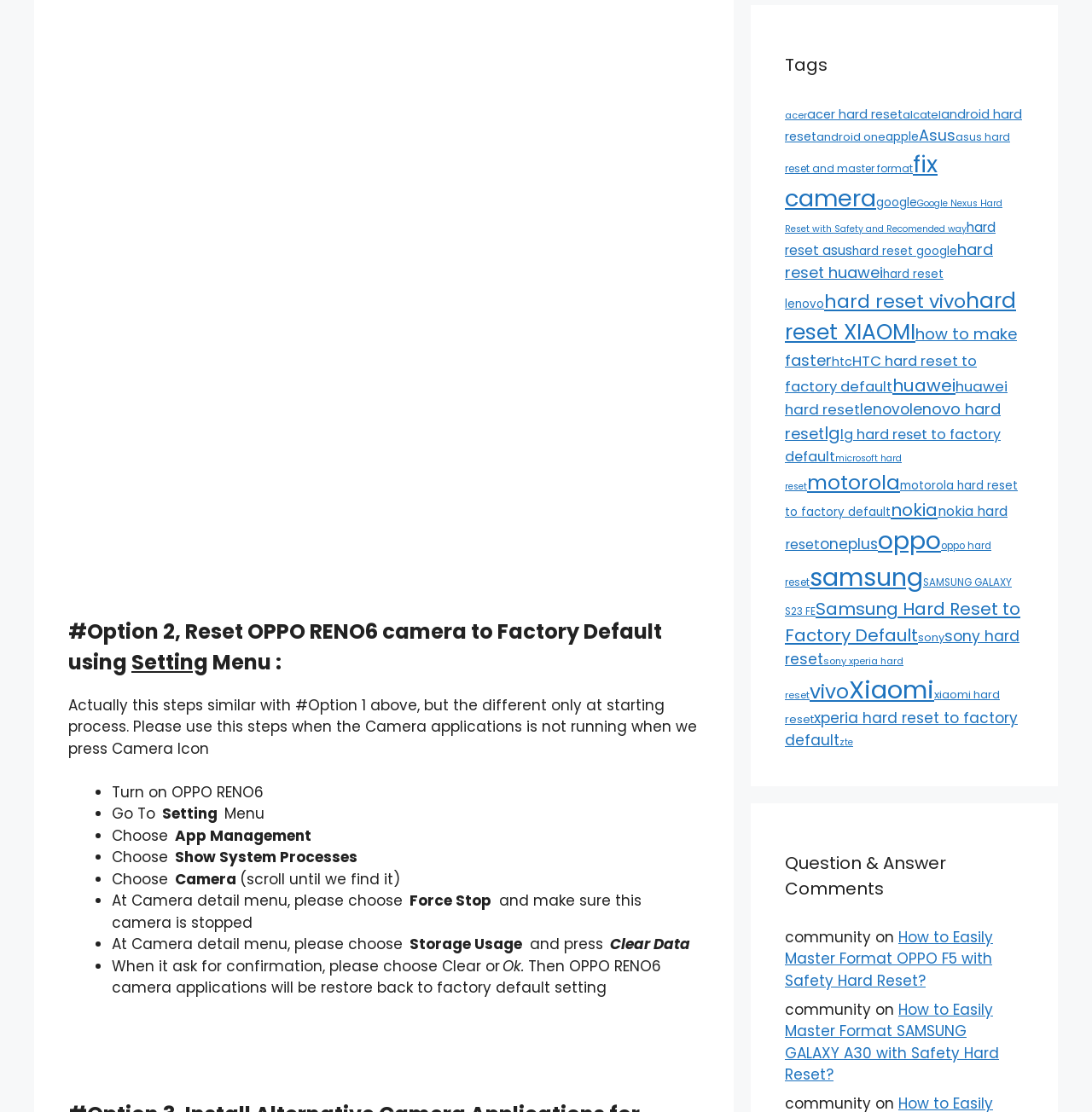How many items are related to 'fix camera' on this webpage?
From the image, provide a succinct answer in one word or a short phrase.

426 items